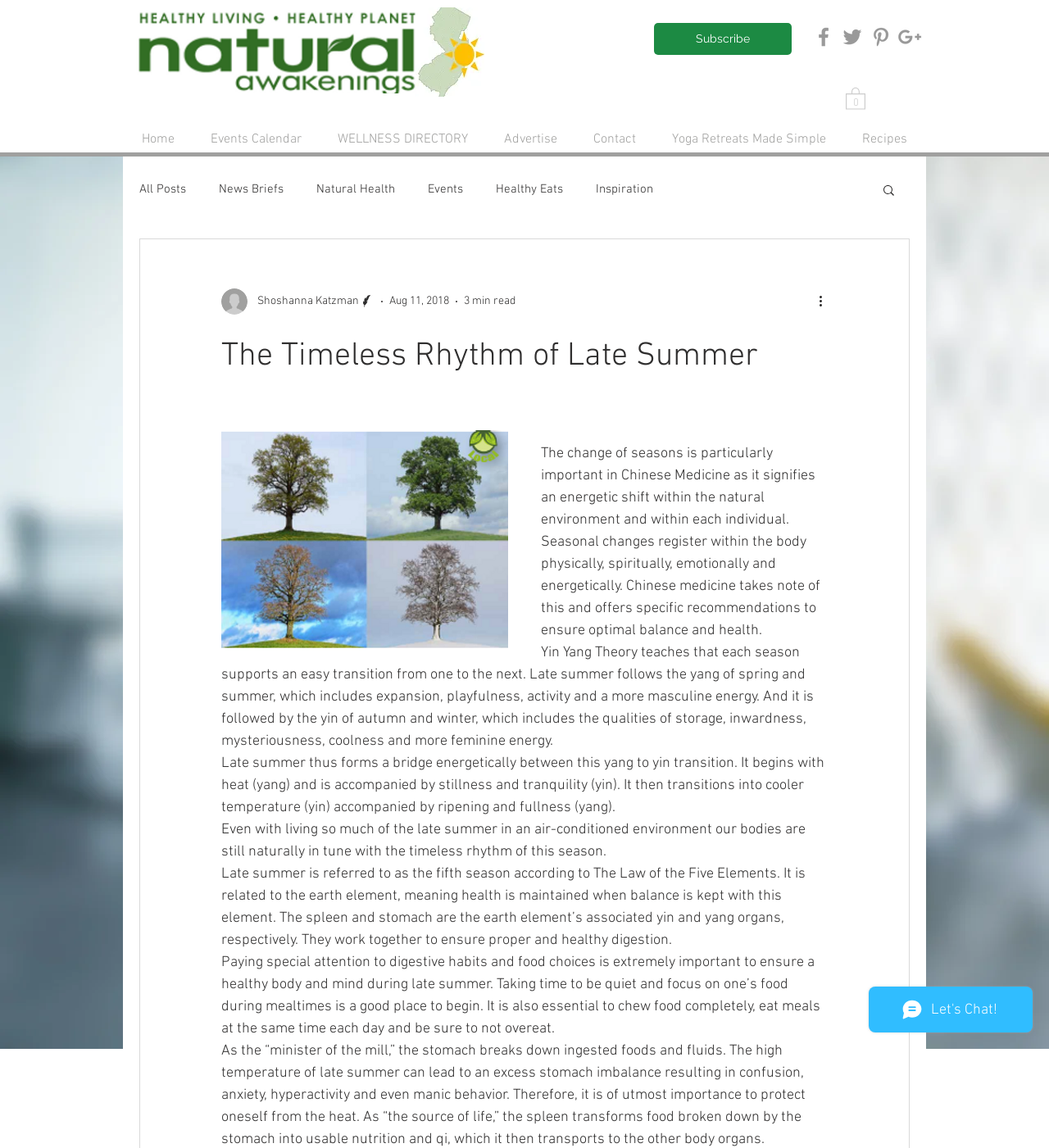Please analyze the image and provide a thorough answer to the question:
What is the purpose of the 'Search' button?

The 'Search' button is likely intended to allow users to search for specific content or keywords within the website. This is a common functionality found on many websites, and the button's placement and design suggest its purpose.